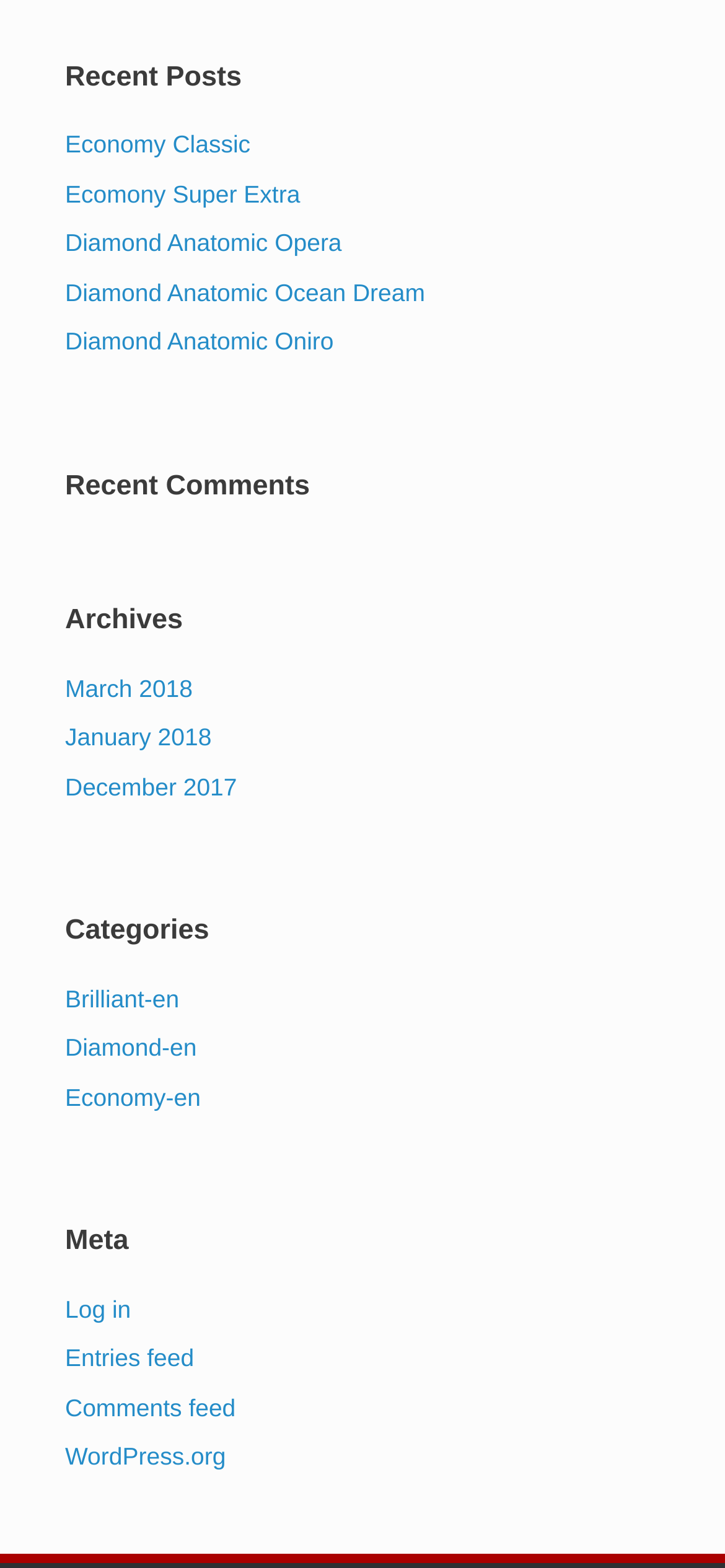Please provide a comprehensive response to the question based on the details in the image: What is the latest archive?

I looked at the links under the 'Archives' heading and found that 'March 2018' is the first one, which suggests it is the latest archive.